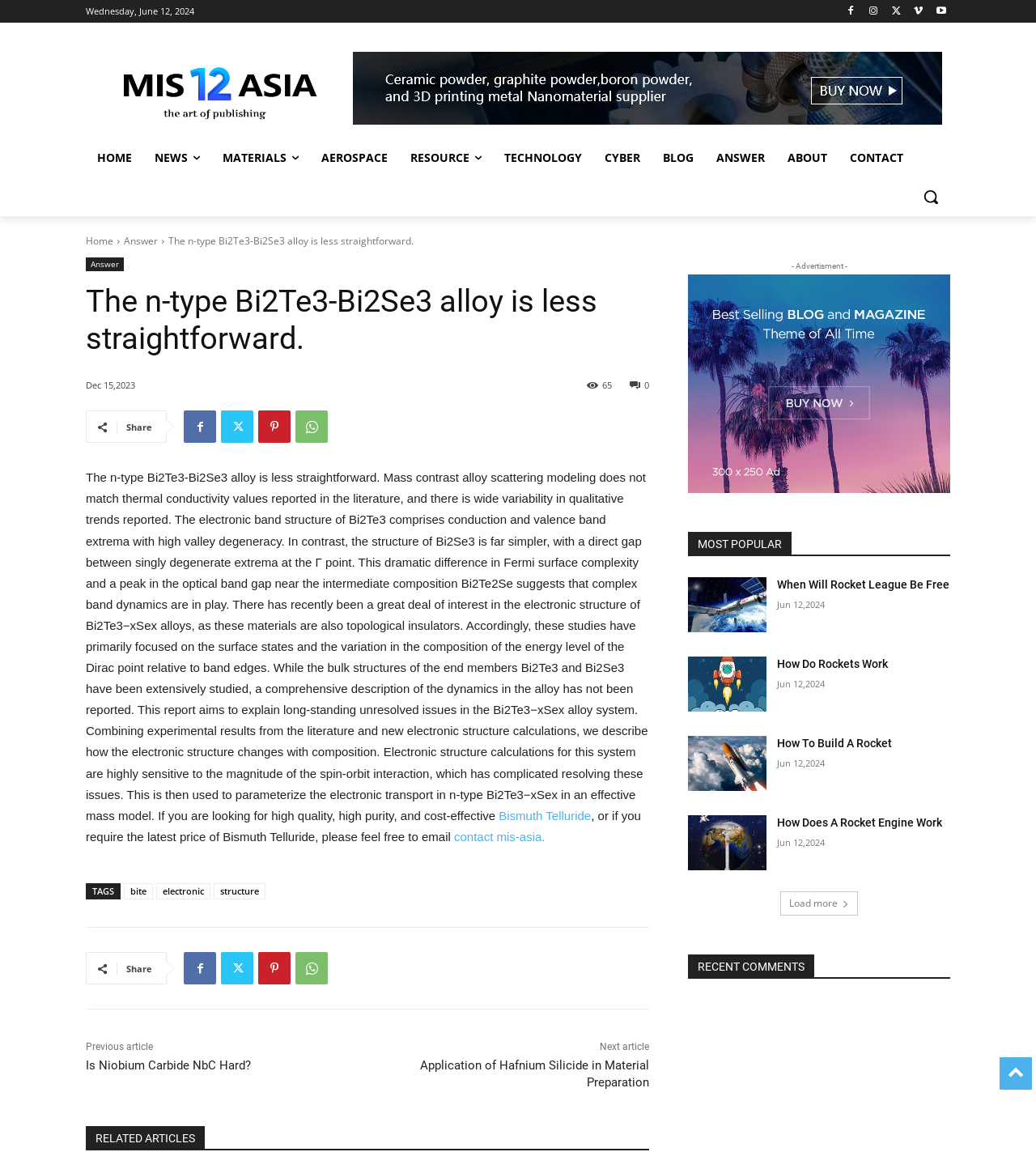Extract the primary heading text from the webpage.

The n-type Bi2Te3-Bi2Se3 alloy is less straightforward.